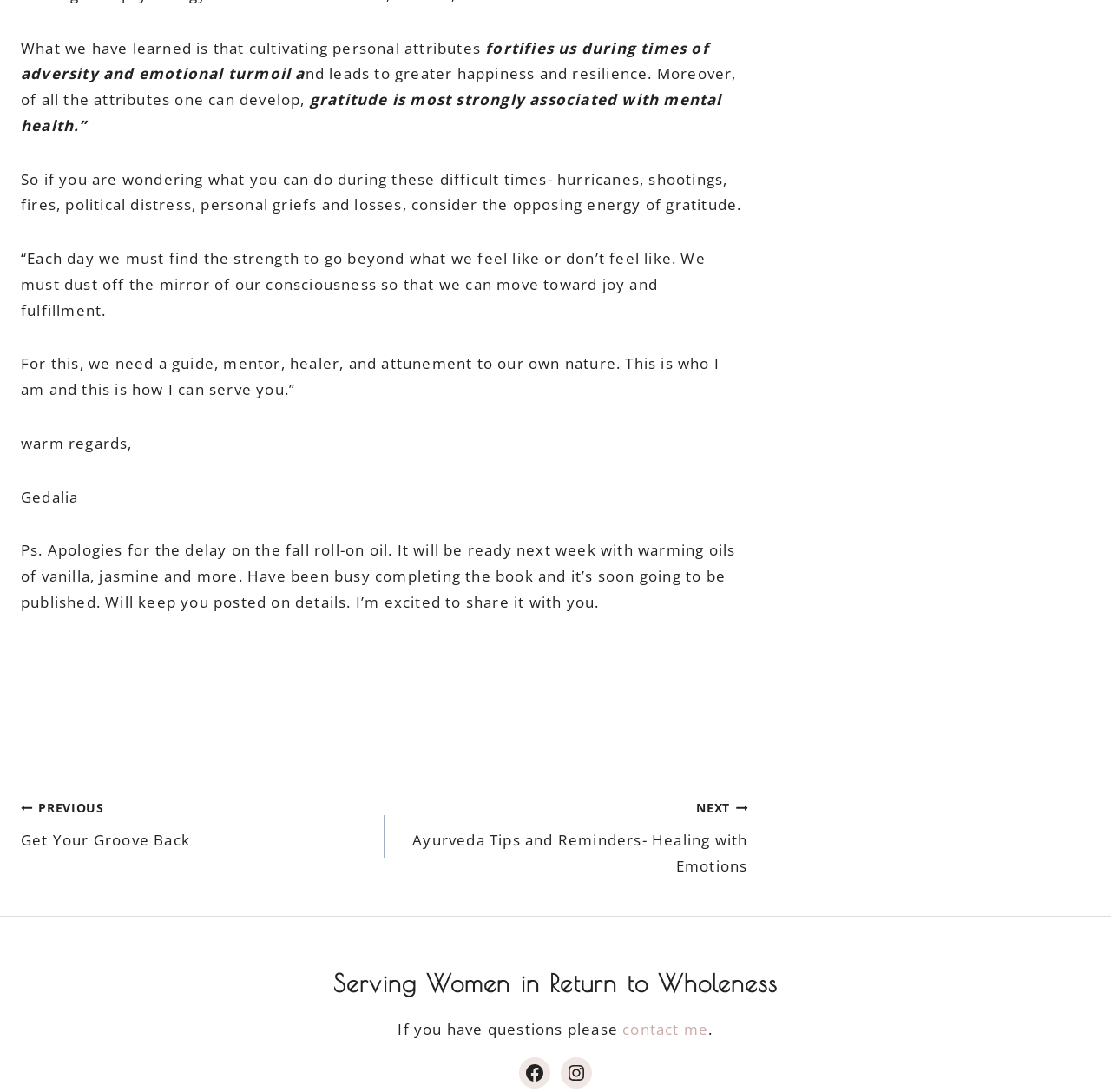What is the author's occupation?
Please elaborate on the answer to the question with detailed information.

The text mentions that the author is a guide, mentor, healer, and attunement to one's own nature, which suggests that the author's occupation is related to healing and mentoring.